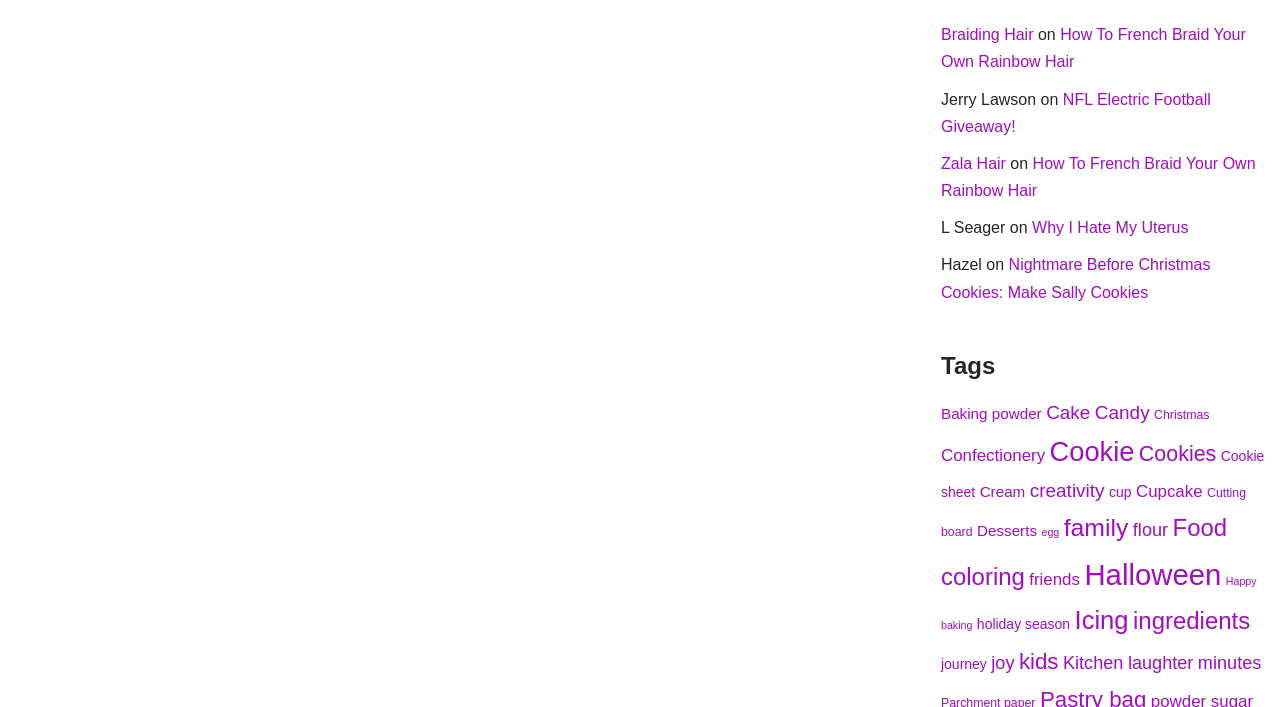From the screenshot, find the bounding box of the UI element matching this description: "NFL Electric Football Giveaway!". Supply the bounding box coordinates in the form [left, top, right, bottom], each a float between 0 and 1.

[0.735, 0.127, 0.946, 0.189]